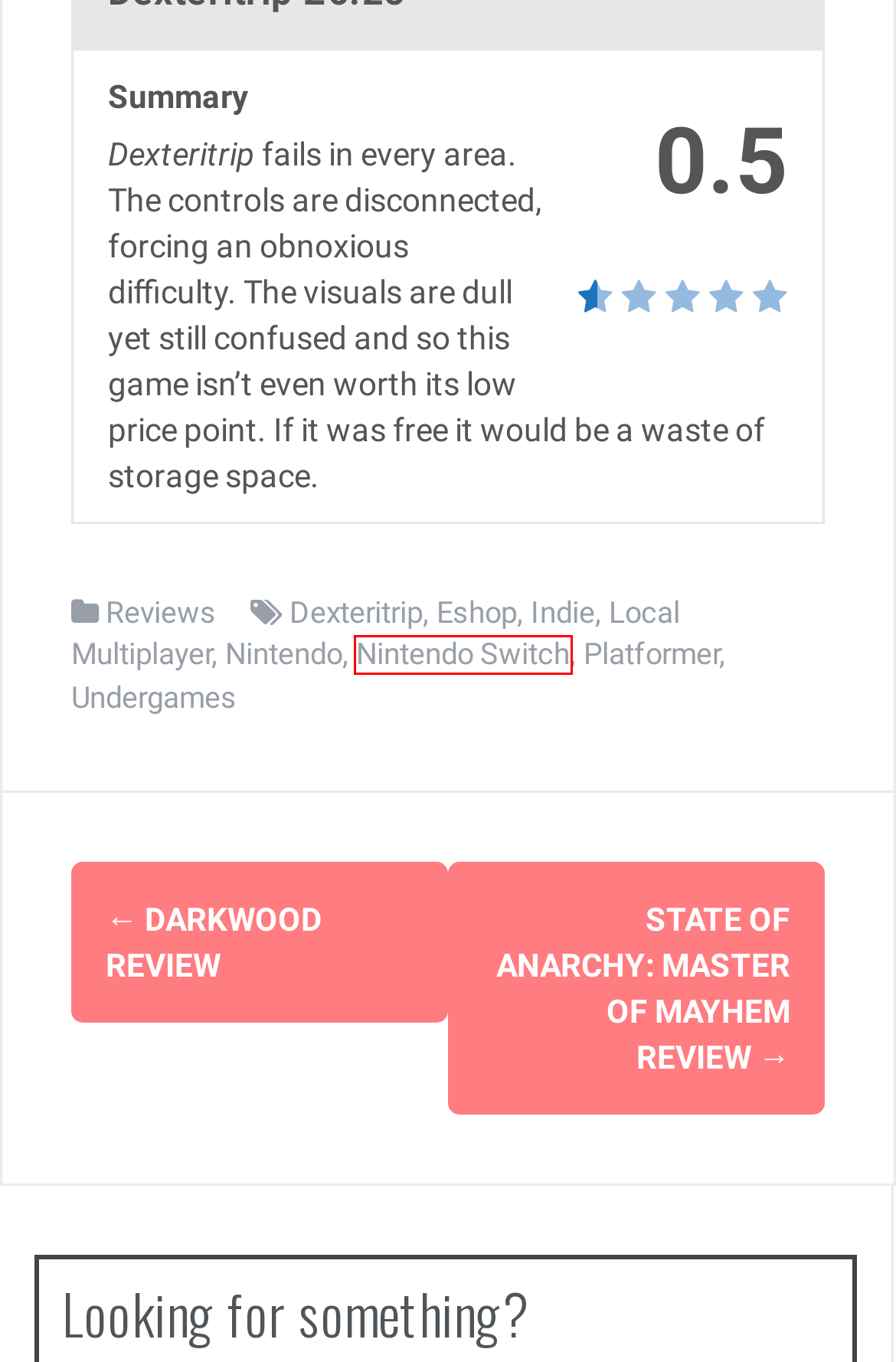Evaluate the webpage screenshot and identify the element within the red bounding box. Select the webpage description that best fits the new webpage after clicking the highlighted element. Here are the candidates:
A. Undergames | Switch Player
B. State of Anarchy: Master of Mayhem Review | Switch Player
C. Indie | Switch Player
D. Reviews | Switch Player
E. Dexteritrip | Switch Player
F. Nintendo Switch | Switch Player
G. Darkwood Review | Switch Player
H. Eshop | Switch Player

F